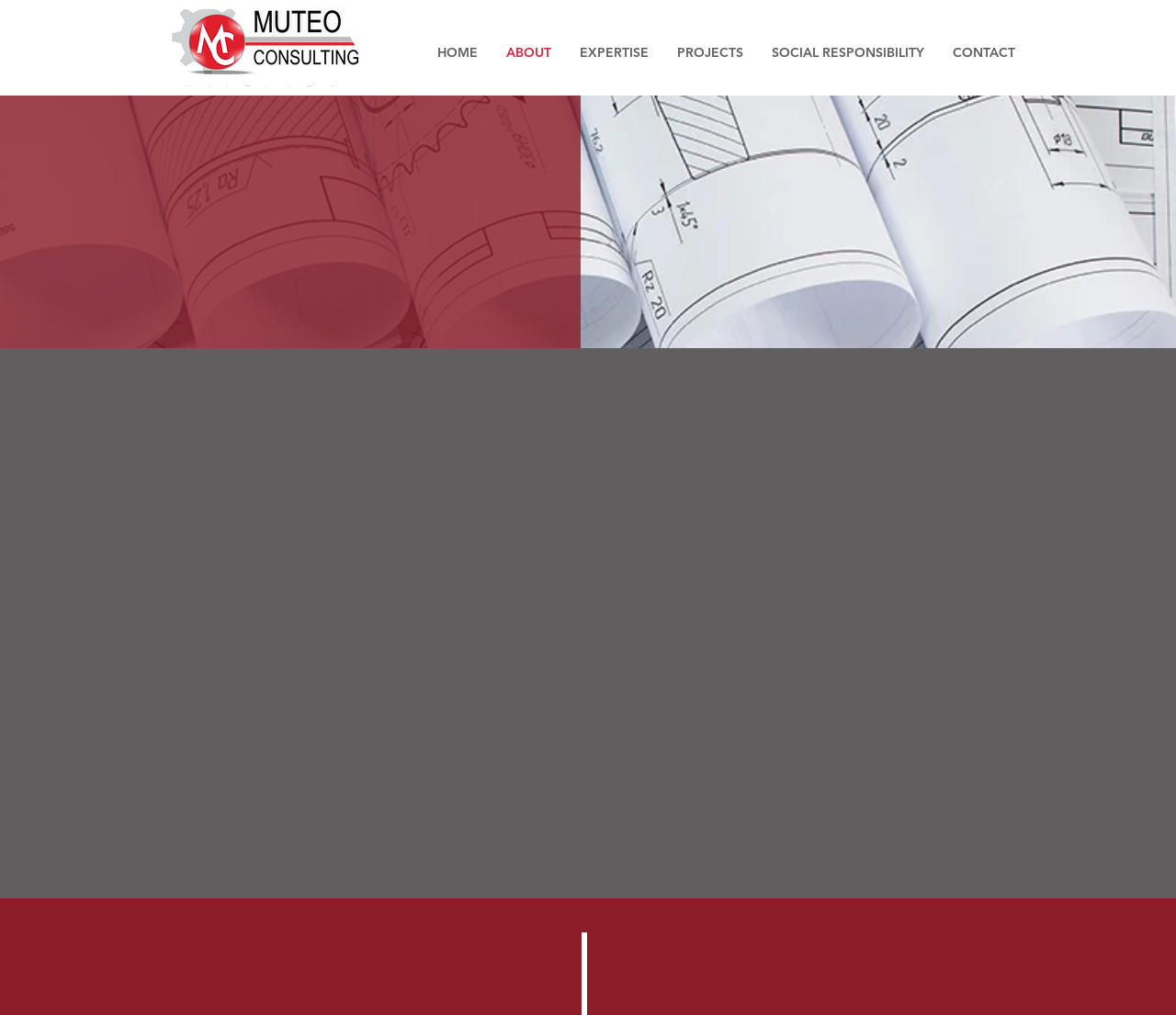Identify the bounding box coordinates for the UI element described as follows: "EXPERTISE". Ensure the coordinates are four float numbers between 0 and 1, formatted as [left, top, right, bottom].

[0.48, 0.04, 0.563, 0.064]